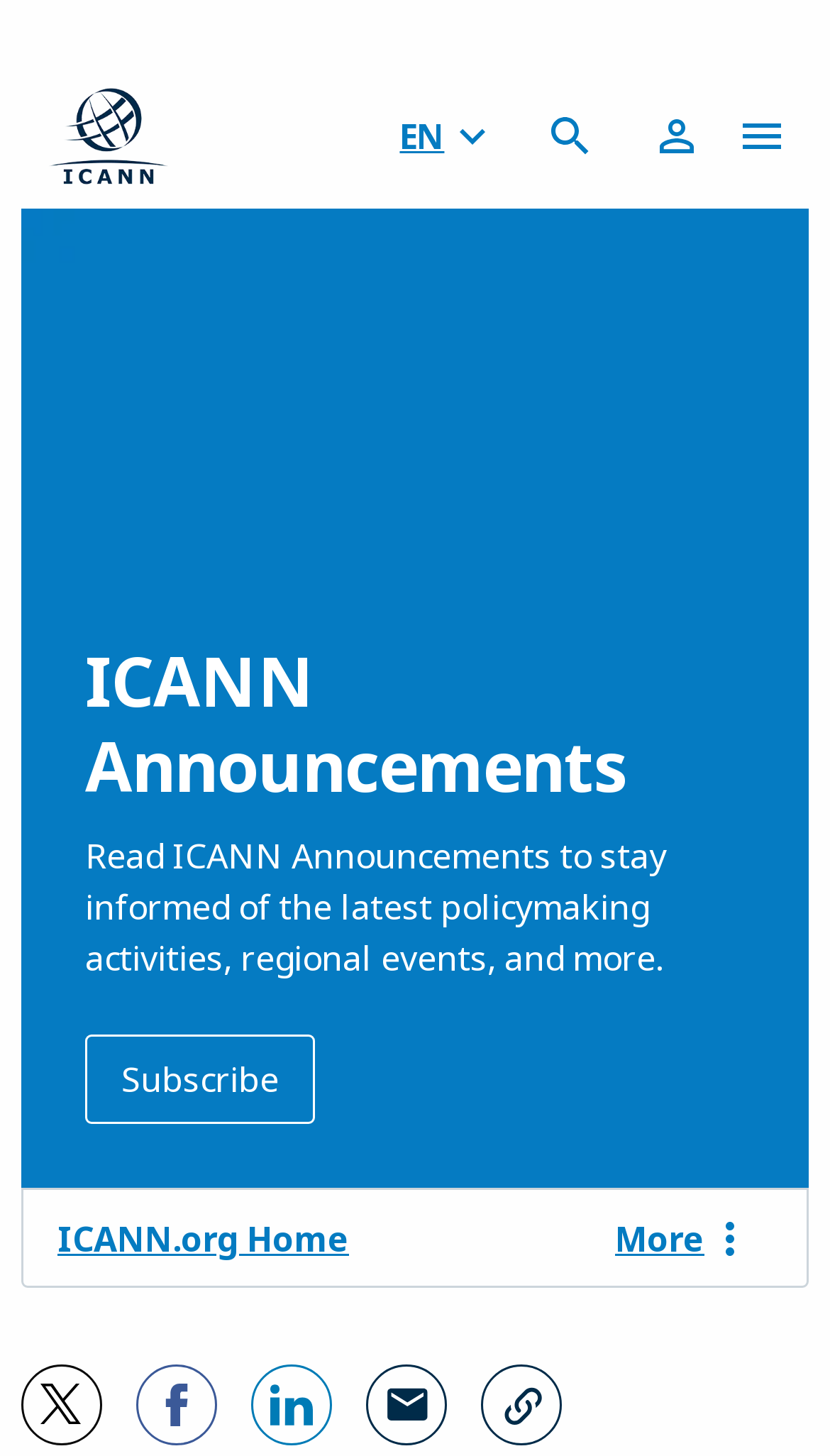How many sections are there in the webpage?
Refer to the screenshot and respond with a concise word or phrase.

3